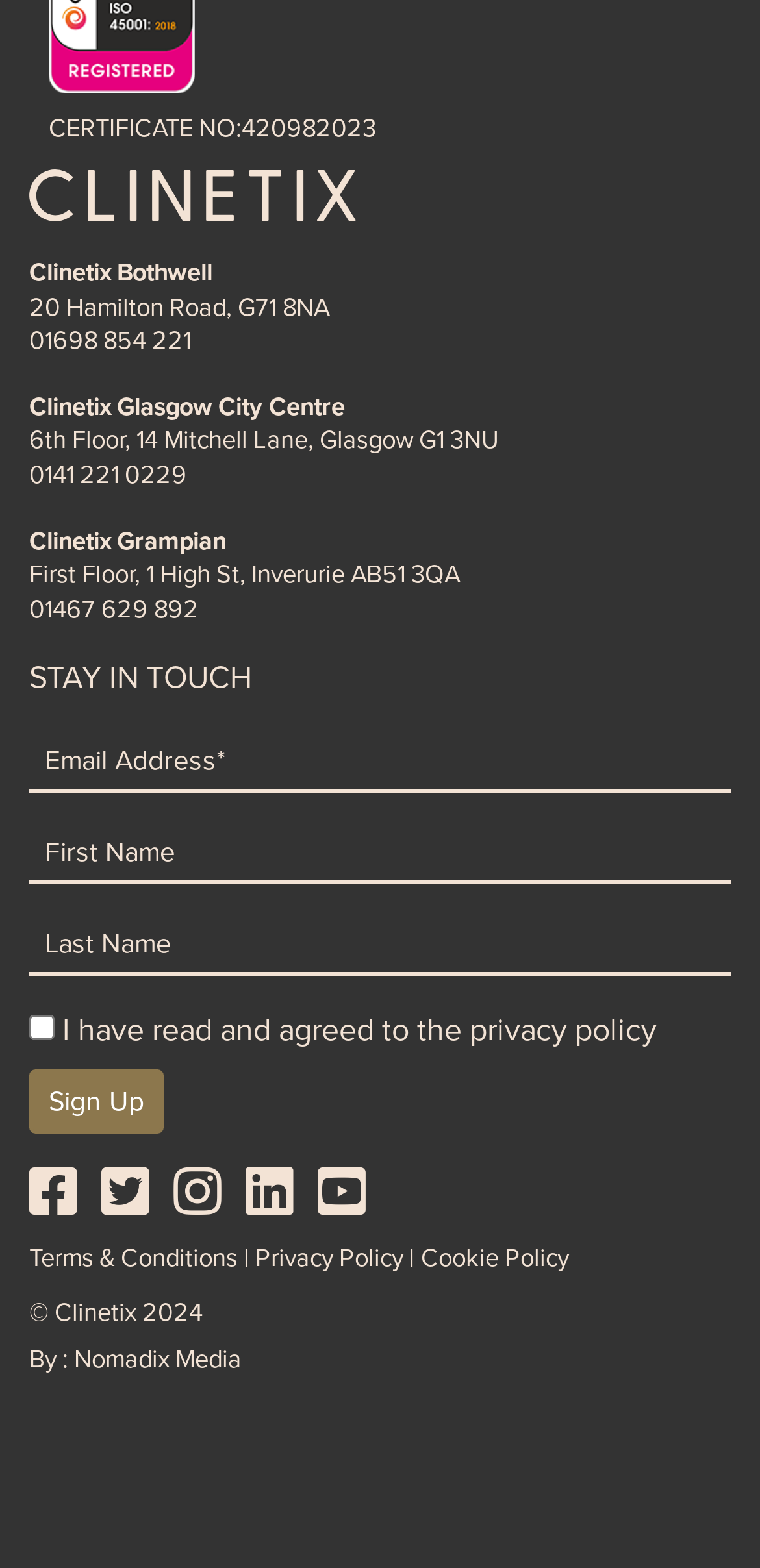Identify and provide the bounding box coordinates of the UI element described: "parent_node: STAY IN TOUCH". The coordinates should be formatted as [left, top, right, bottom], with each number being a float between 0 and 1.

[0.228, 0.752, 0.292, 0.781]